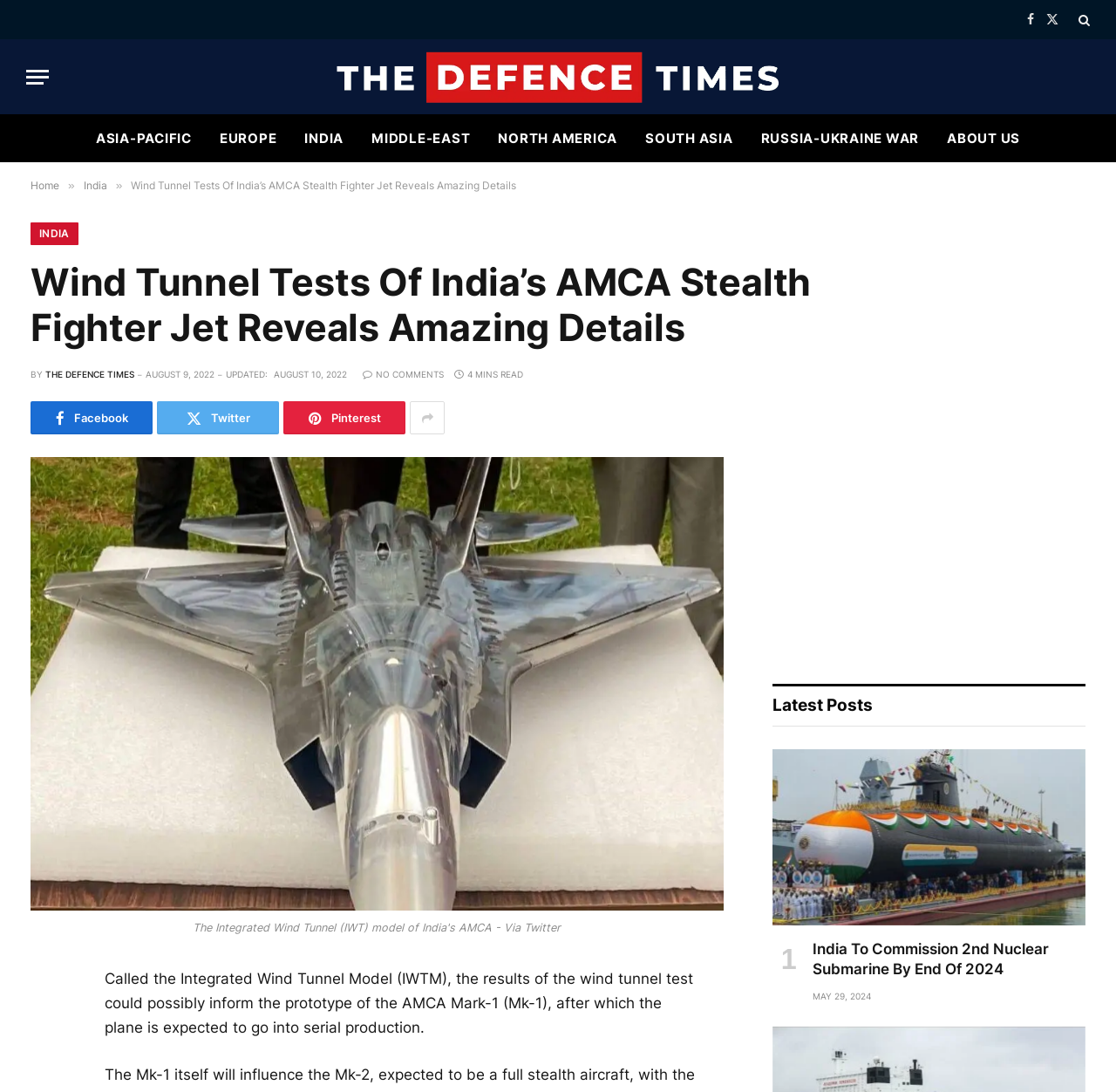Determine the bounding box coordinates of the clickable region to execute the instruction: "View the latest post about India To Commission 2nd Nuclear Submarine". The coordinates should be four float numbers between 0 and 1, denoted as [left, top, right, bottom].

[0.692, 0.686, 0.973, 0.848]